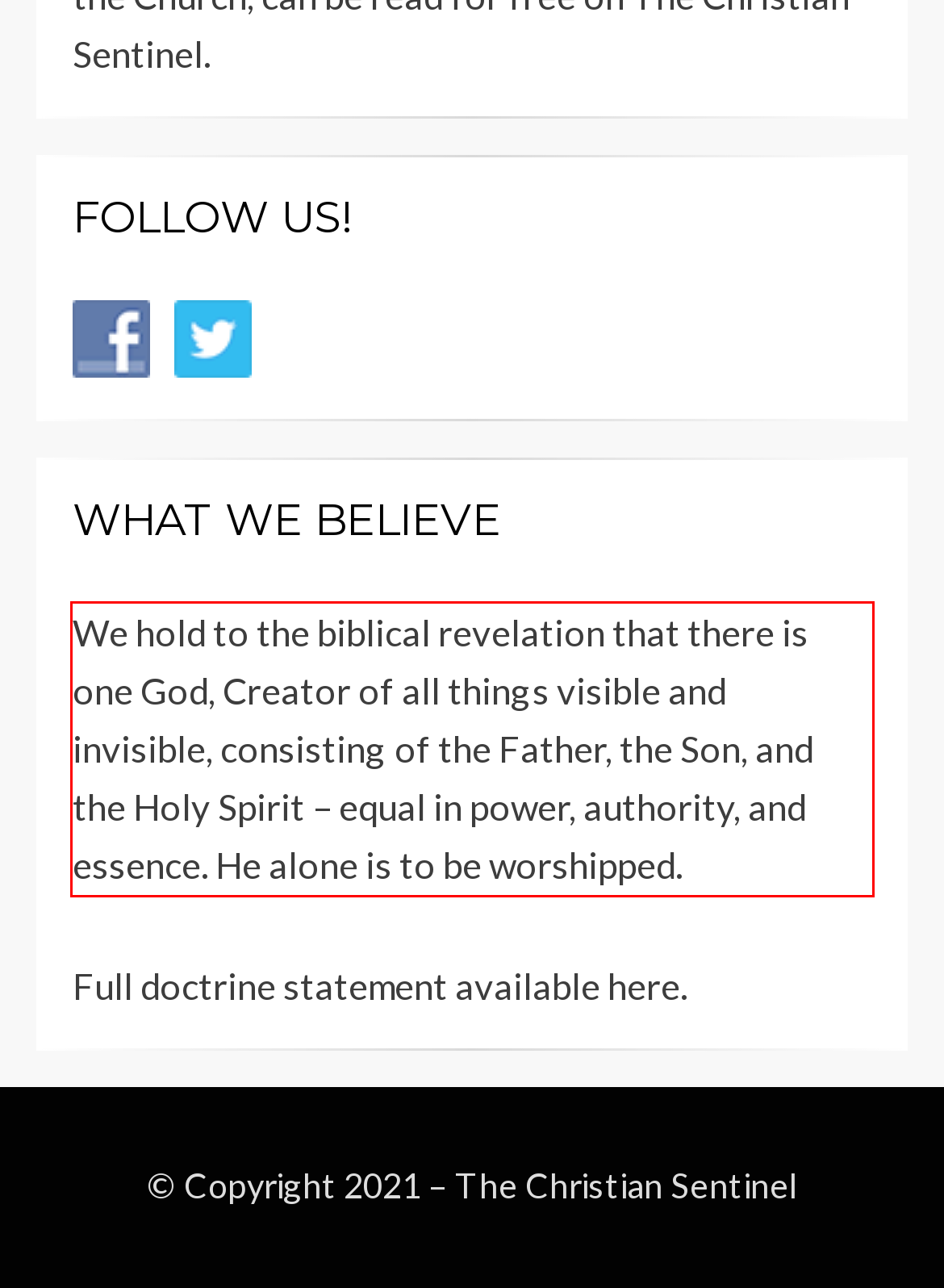With the given screenshot of a webpage, locate the red rectangle bounding box and extract the text content using OCR.

We hold to the biblical revelation that there is one God, Creator of all things visible and invisible, consisting of the Father, the Son, and the Holy Spirit – equal in power, authority, and essence. He alone is to be worshipped.